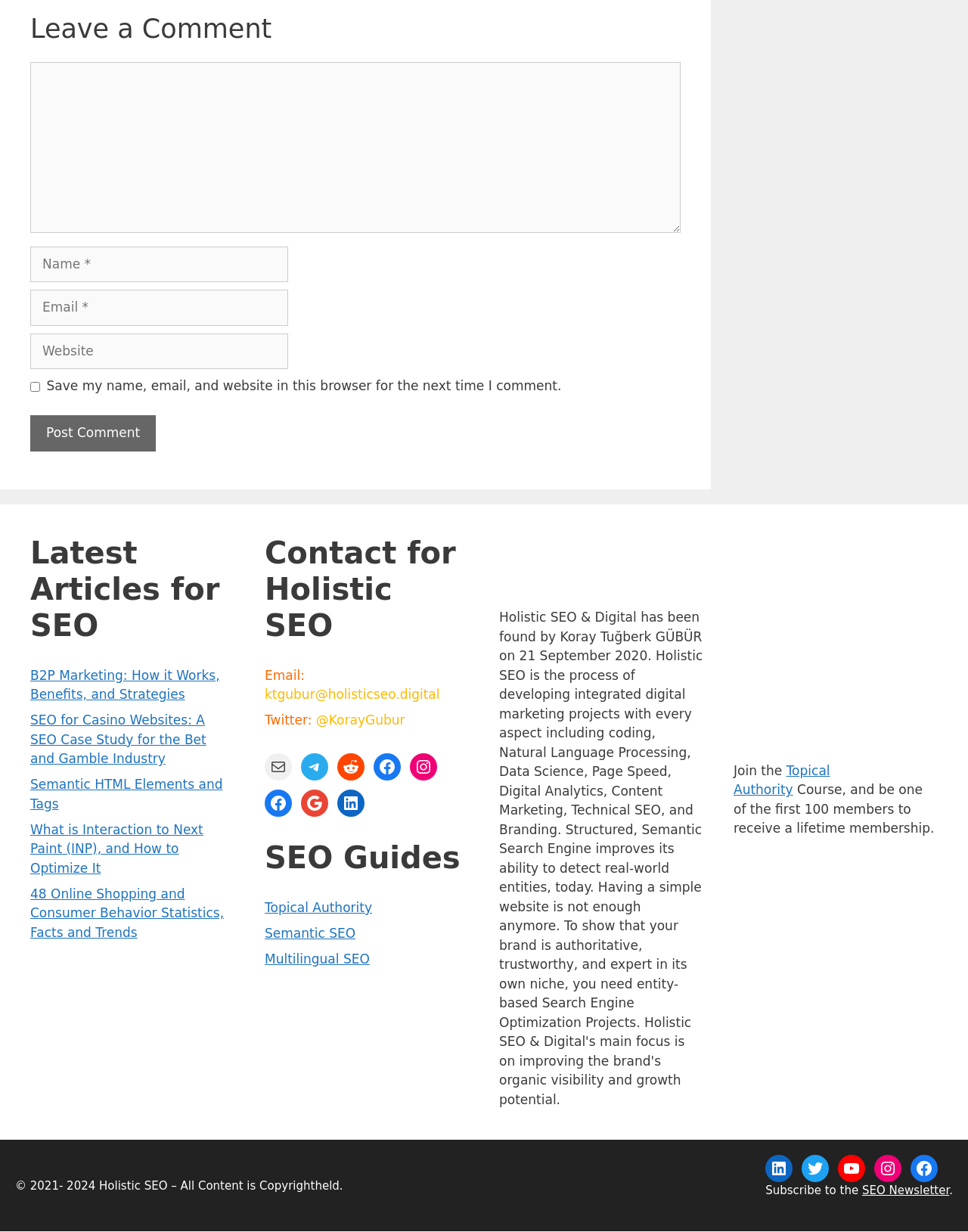How can I contact Holistic SEO?
Please give a detailed and elaborate answer to the question.

I can contact Holistic SEO through email or social media, as indicated by the contact information provided, including email address and links to social media platforms.